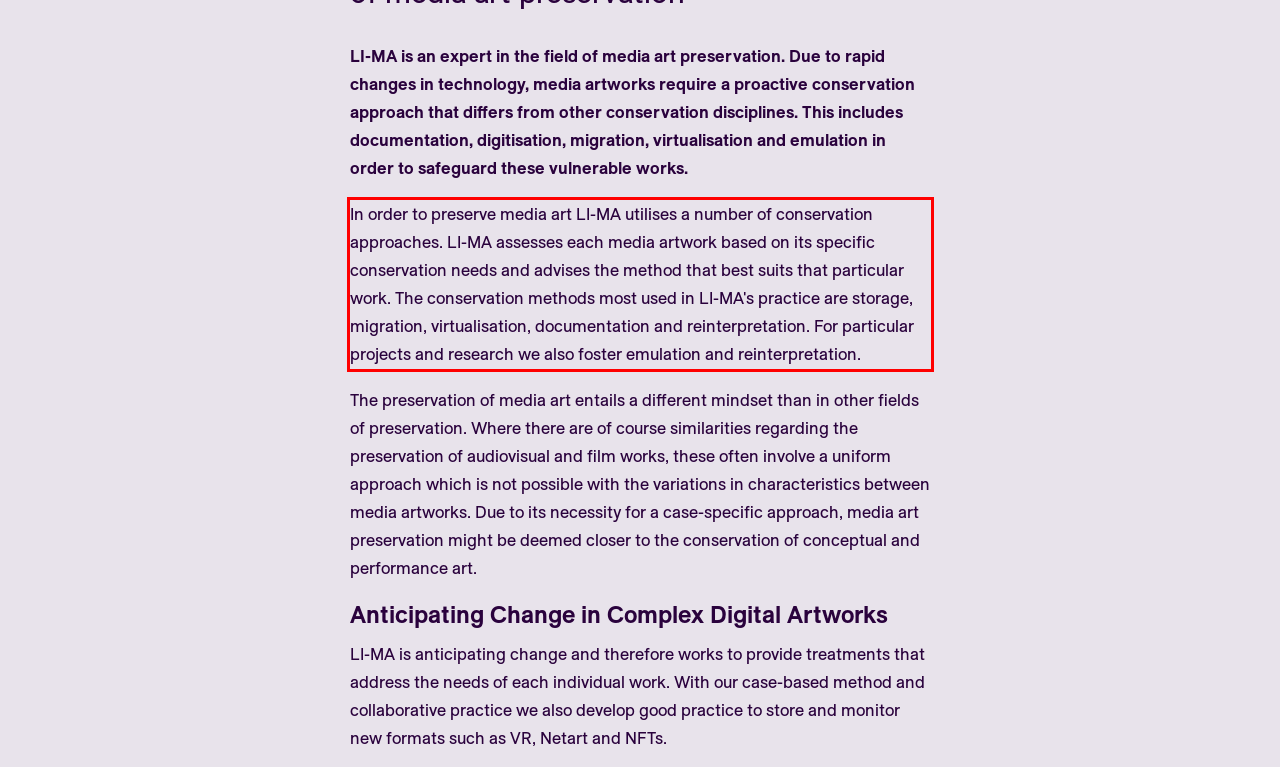Observe the screenshot of the webpage that includes a red rectangle bounding box. Conduct OCR on the content inside this red bounding box and generate the text.

In order to preserve media art LI-MA utilises a number of conservation approaches. LI-MA assesses each media artwork based on its specific conservation needs and advises the method that best suits that particular work. The conservation methods most used in LI-MA's practice are storage, migration, virtualisation, documentation and reinterpretation. For particular projects and research we also foster emulation and reinterpretation.